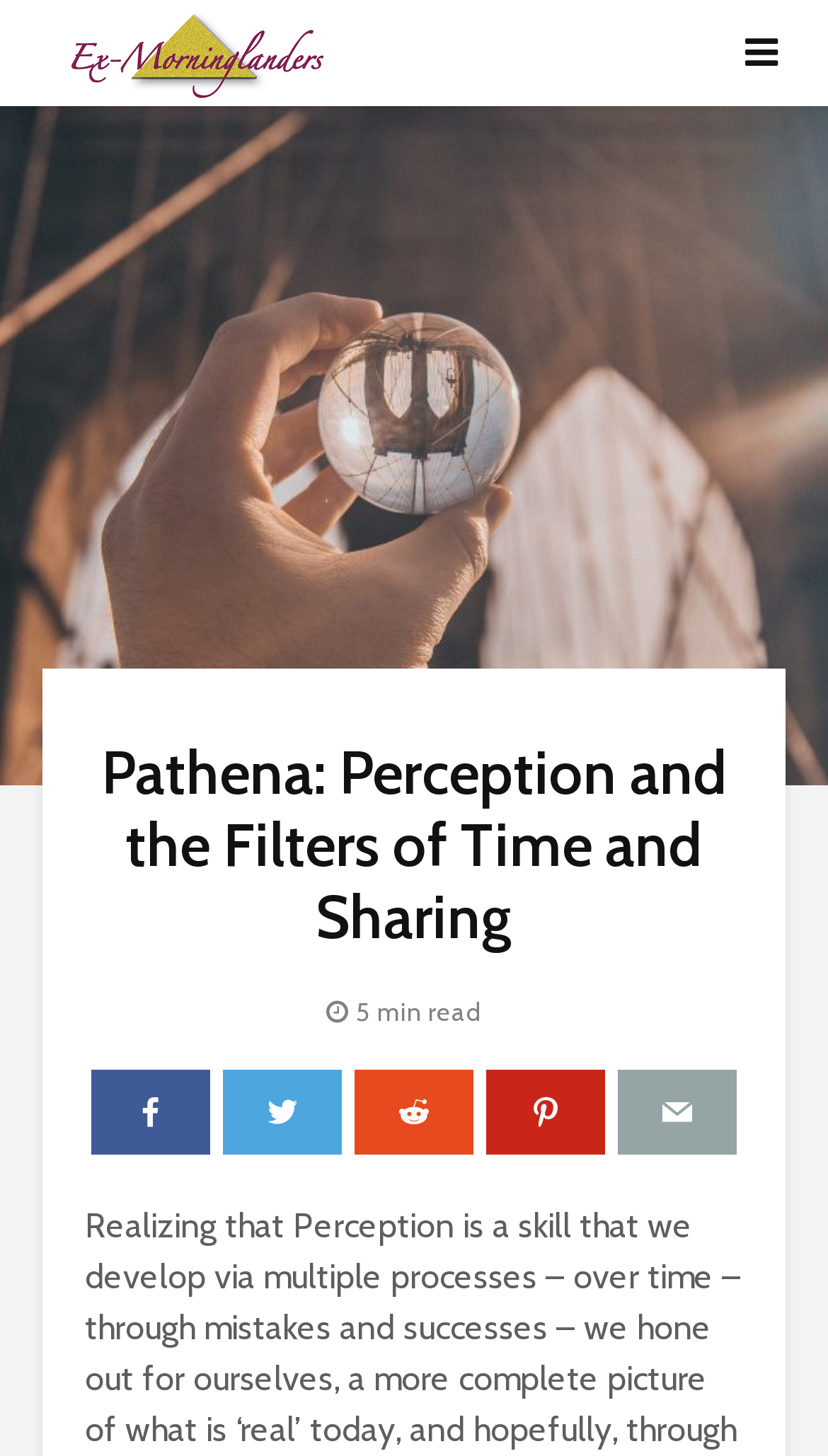Provide your answer in one word or a succinct phrase for the question: 
What is the position of the link 'Ex-Morninglanders' on the webpage?

Top-left